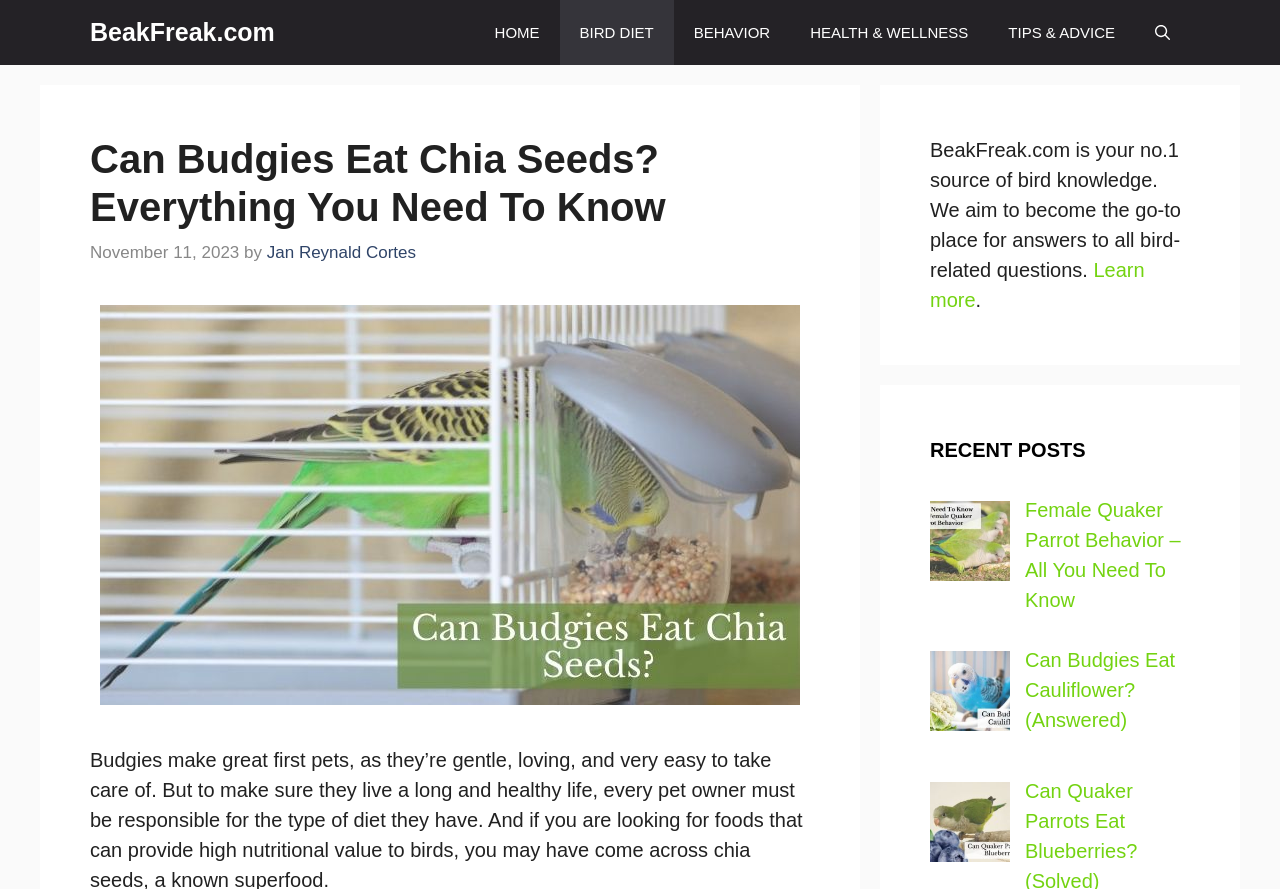What is the purpose of the website BeakFreak.com?
Please provide a detailed answer to the question.

The purpose of the website can be found in the complementary section on the right side of the webpage, where it says 'BeakFreak.com is your no.1 source of bird knowledge. We aim to become the go-to place for answers to all bird-related questions.'